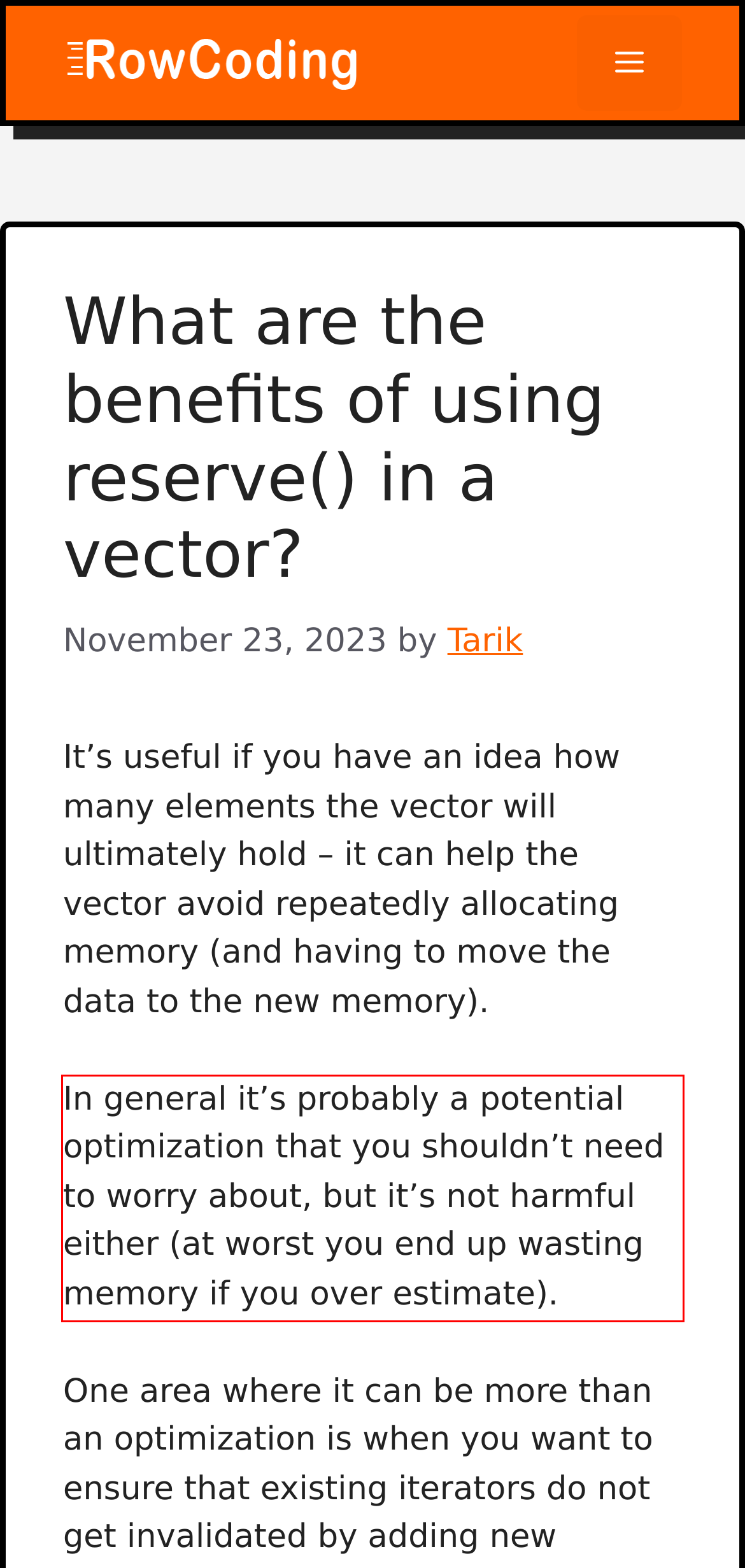Given a screenshot of a webpage containing a red rectangle bounding box, extract and provide the text content found within the red bounding box.

In general it’s probably a potential optimization that you shouldn’t need to worry about, but it’s not harmful either (at worst you end up wasting memory if you over estimate).